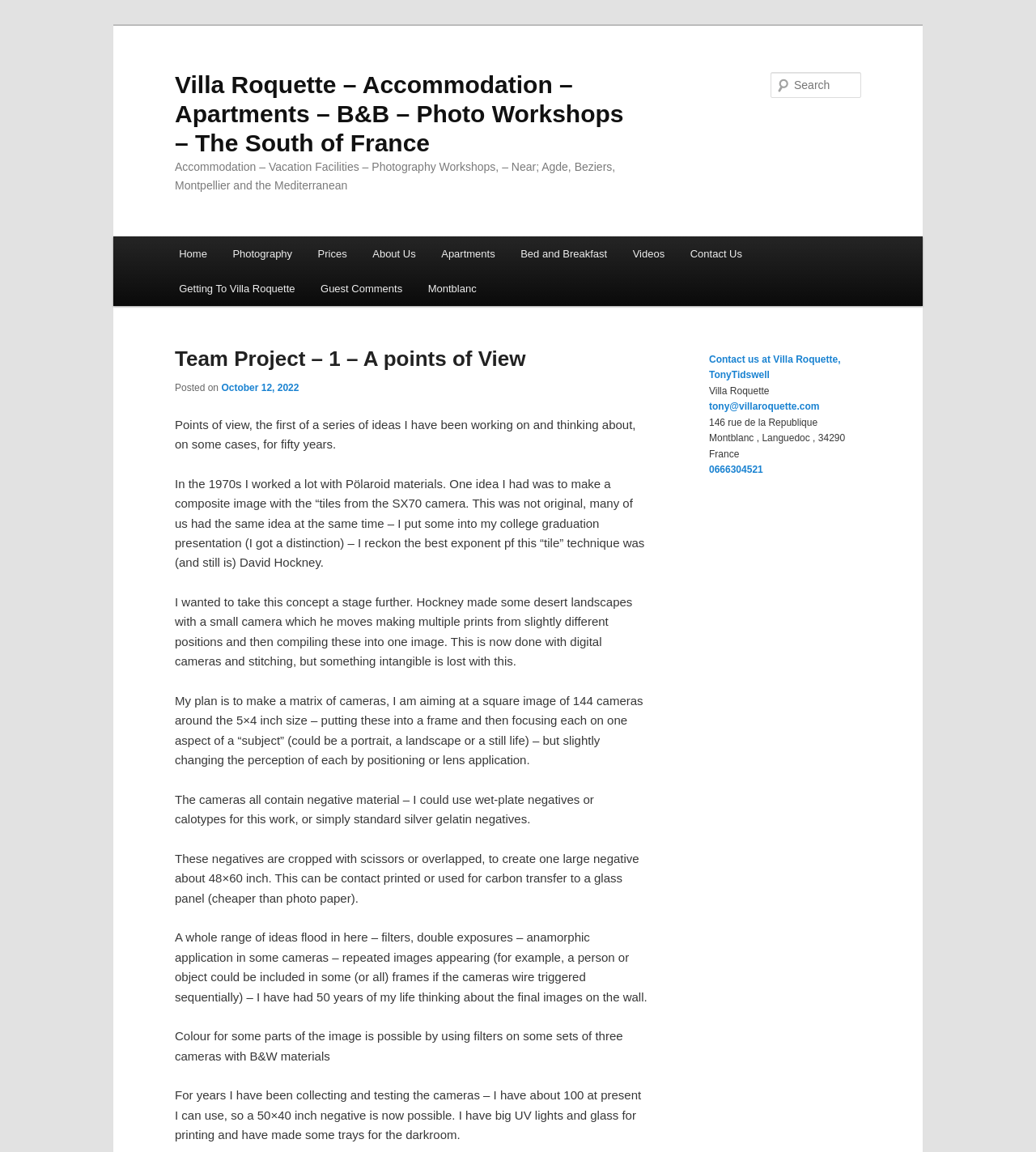Determine the bounding box coordinates in the format (top-left x, top-left y, bottom-right x, bottom-right y). Ensure all values are floating point numbers between 0 and 1. Identify the bounding box of the UI element described by: About Us

[0.347, 0.205, 0.414, 0.235]